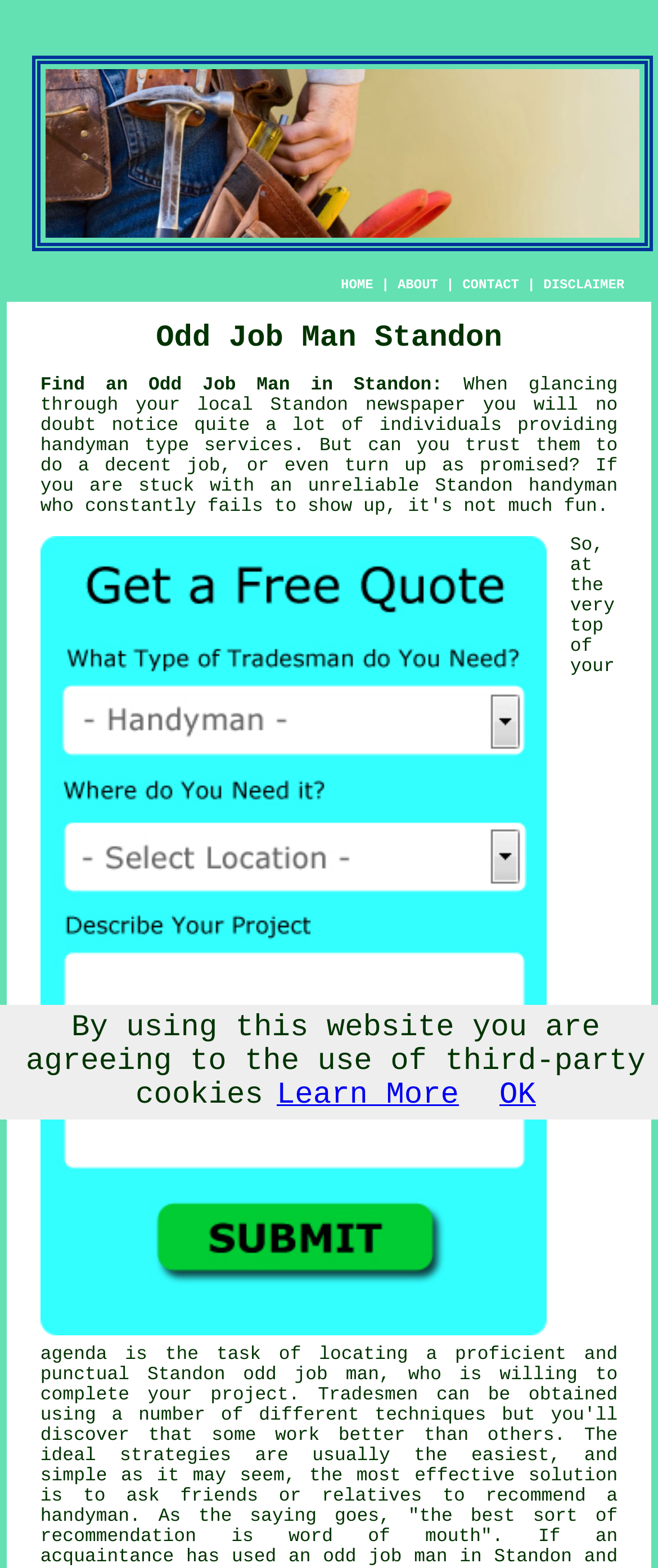Offer a thorough description of the webpage.

This webpage is about a handyman service in Standon, Hertfordshire, UK. At the top, there is a logo image with the text "Handyman Standon Hertfordshire - Handymanic". Below the logo, there is a navigation menu with four links: "HOME", "ABOUT", "CONTACT", and "DISCLAIMER", spaced evenly across the top of the page.

The main content of the page starts with a heading "Odd Job Man Standon" followed by a paragraph of text that discusses the importance of finding a reliable handyman in Standon. The text is divided into several sections, with links to related topics such as "handyman" and "odd job man" scattered throughout.

There is a prominent call-to-action link "Find an Odd Job Man in Standon:" near the top of the main content area. Further down, there is another link "Find Yourself a Handyman in Standon" accompanied by an image with the same text. This section appears to be a summary of the service offered by the handyman.

At the bottom of the page, there is a notice about the use of third-party cookies, with links to "Learn More" and "OK" buttons. Overall, the page has a simple and clean layout, with a focus on providing information about the handyman service and encouraging visitors to find a reliable handyman in Standon.